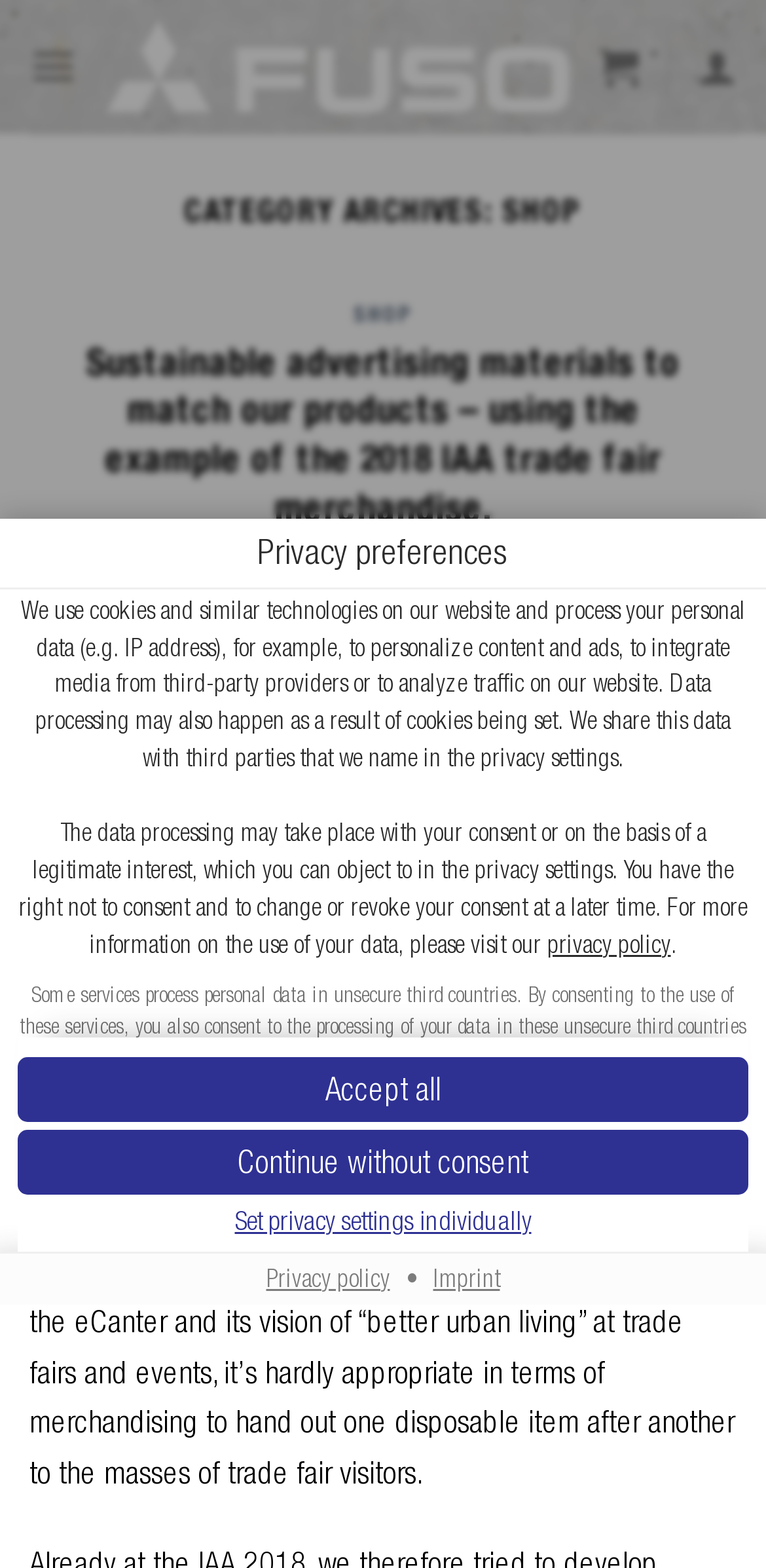Answer the question in a single word or phrase:
What is the purpose of the privacy preferences dialog?

To set privacy settings